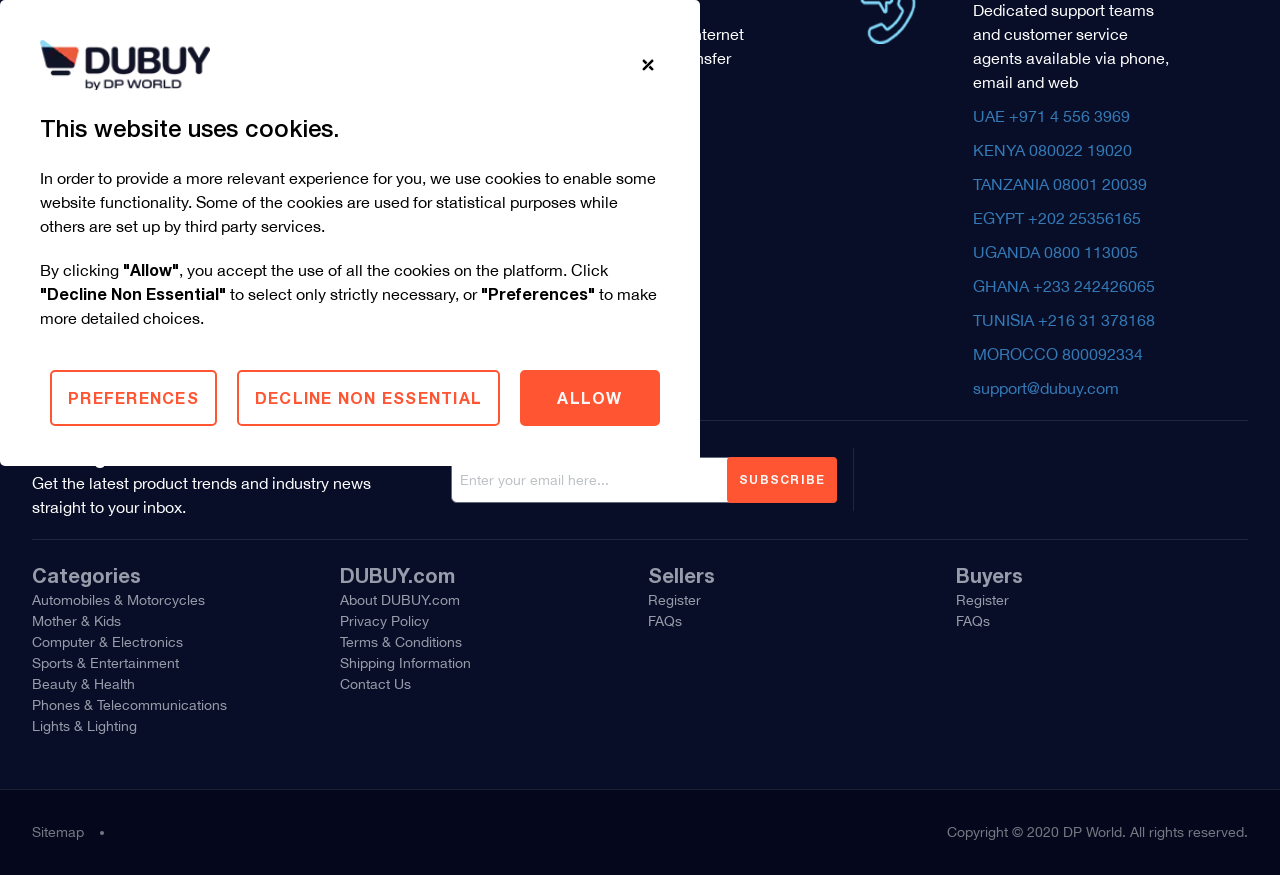Kindly determine the bounding box coordinates for the clickable area to achieve the given instruction: "Learn about DUBUY.com".

[0.266, 0.676, 0.359, 0.695]